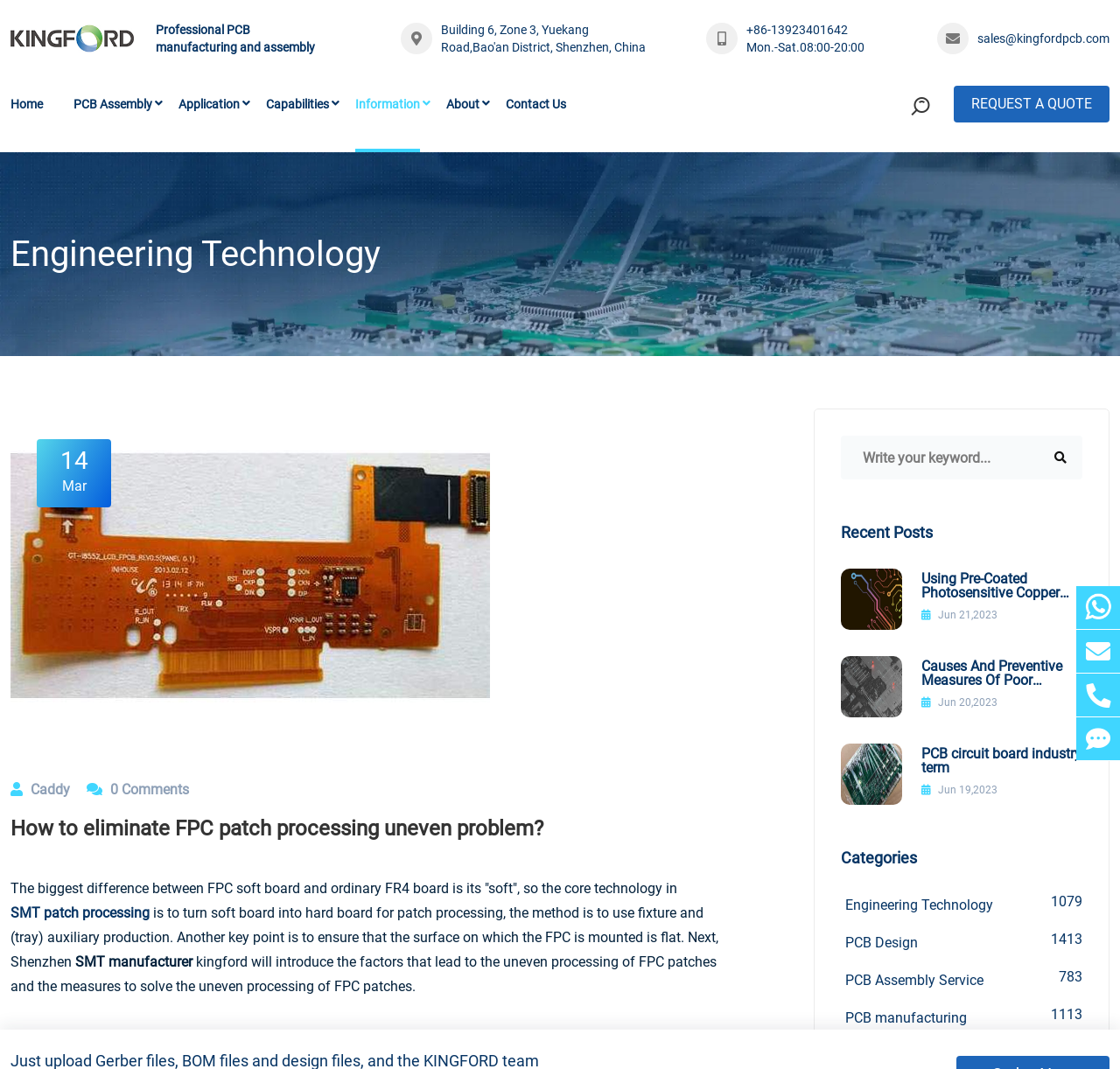How many recent posts are listed on the webpage?
Refer to the image and provide a concise answer in one word or phrase.

3